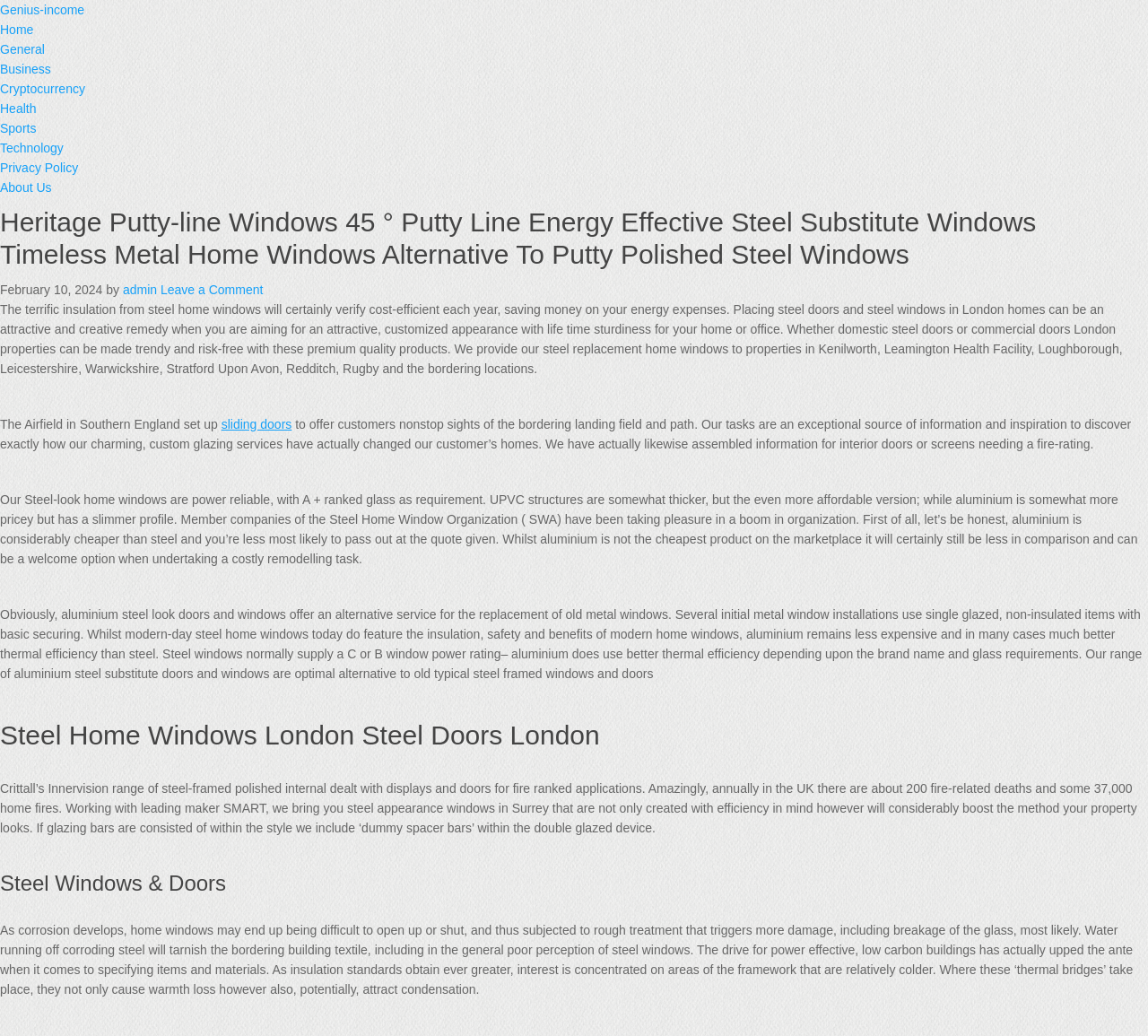Identify the bounding box coordinates of the area you need to click to perform the following instruction: "Click on the 'About Us' link".

[0.0, 0.174, 0.045, 0.188]